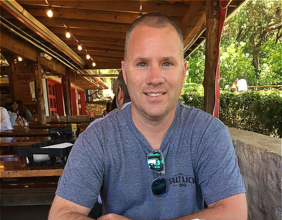Explain the image in a detailed way.

The image features a man sitting at a table, smiling while enjoying a meal outdoors. He is dressed casually in a gray t-shirt with a logo that reads "SALT LICK," suggesting a relaxed dining atmosphere. The background reveals a vibrant restaurant setting with wooden beams and warm lighting, indicating a lively and inviting environment. Lush greenery surrounds the venue, enhancing the outdoor experience. This inviting scene reflects a laid-back moment, possibly with friends or family, emphasizing enjoyment in a social dining setting.